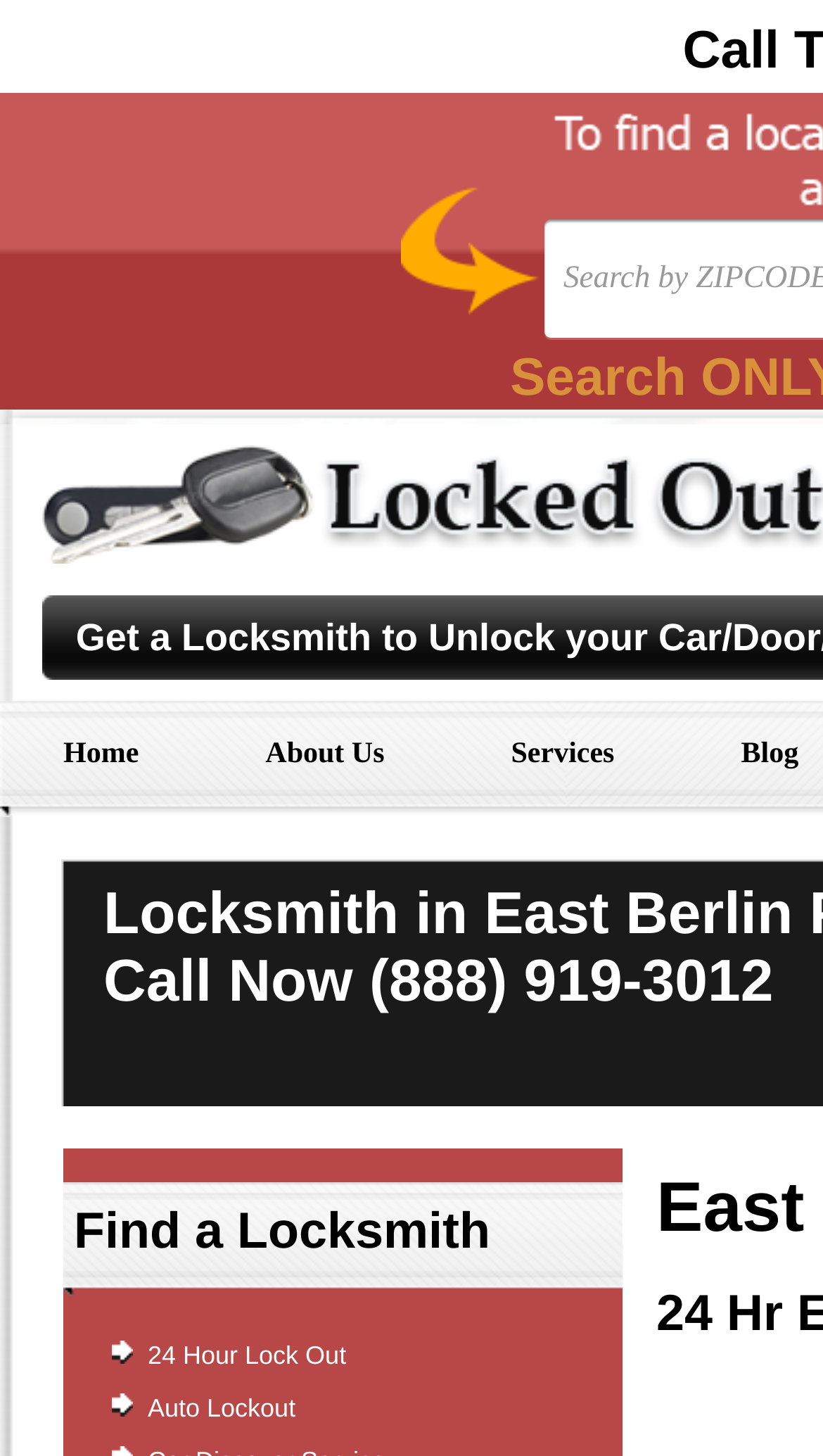What is the third menu item on the top navigation bar?
Please give a detailed and thorough answer to the question, covering all relevant points.

I looked at the link elements at the top of the page and found that the third one is 'Services', which is located between 'Home' and '(888) 919-3012'.